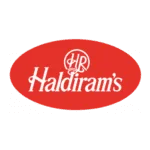What does the monogram 'HR' symbolize?
Please provide a detailed and comprehensive answer to the question.

The caption explains that the monogram 'HR' above the name 'Haldiram's' symbolizes the brand's rich heritage, implying that the monogram is a representation of the brand's history and tradition.